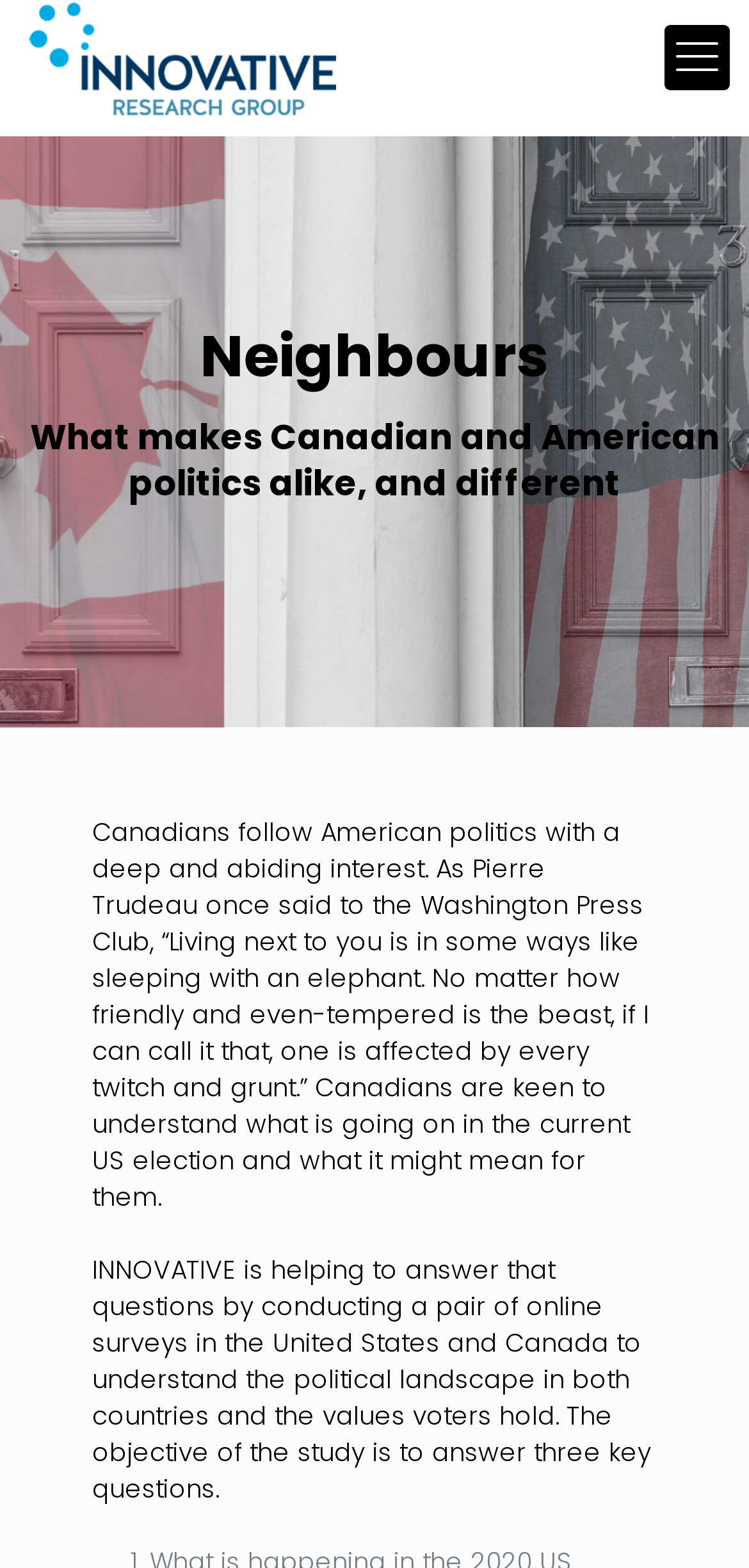Generate a comprehensive description of the contents of the webpage.

The webpage is about the Neighbours – Innovative Research Group, with a prominent logo at the top left corner. Below the logo, there is a heading that reads "Neighbours" in a large font. 

Next to the logo, at the top right corner, there is a link to a mobile menu. 

Below the heading "Neighbours", there is another heading that asks a question about the similarities and differences between Canadian and American politics. 

Following this heading, there is a block of text that discusses how Canadians are interested in American politics and quotes Pierre Trudeau's statement about living next to the United States. This text is positioned in the middle of the page, spanning about two-thirds of the page width.

Below this text, there is another block of text that explains how the Innovative Research Group is conducting online surveys in the United States and Canada to understand the political landscape and values of voters. This text is also positioned in the middle of the page, similar to the previous block of text.

At the bottom right corner of the page, there is a small link with an icon, possibly a social media link or a button to navigate to another page.